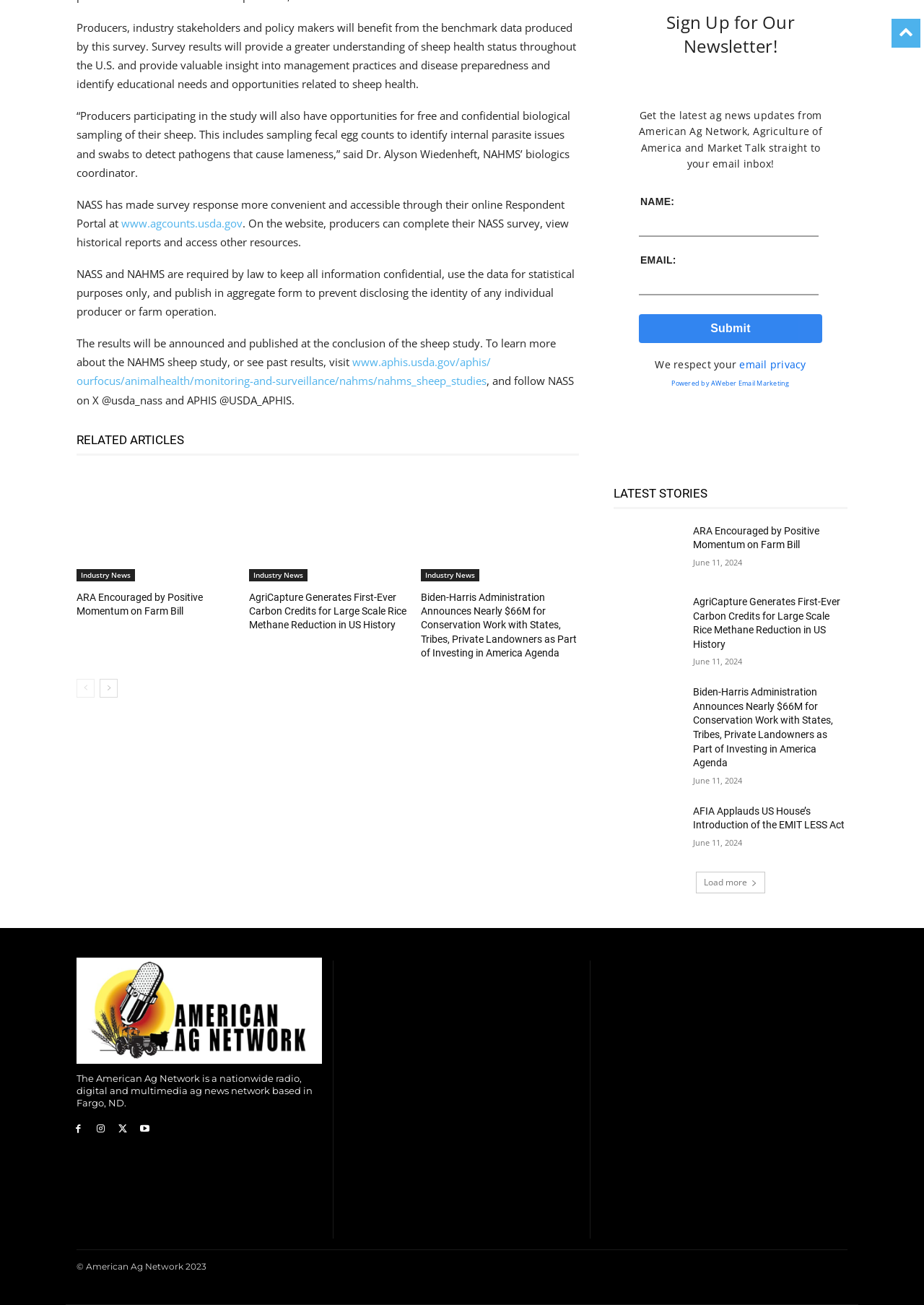What is the purpose of the NAHMS sheep study?
Answer the question with a single word or phrase, referring to the image.

To understand sheep health status